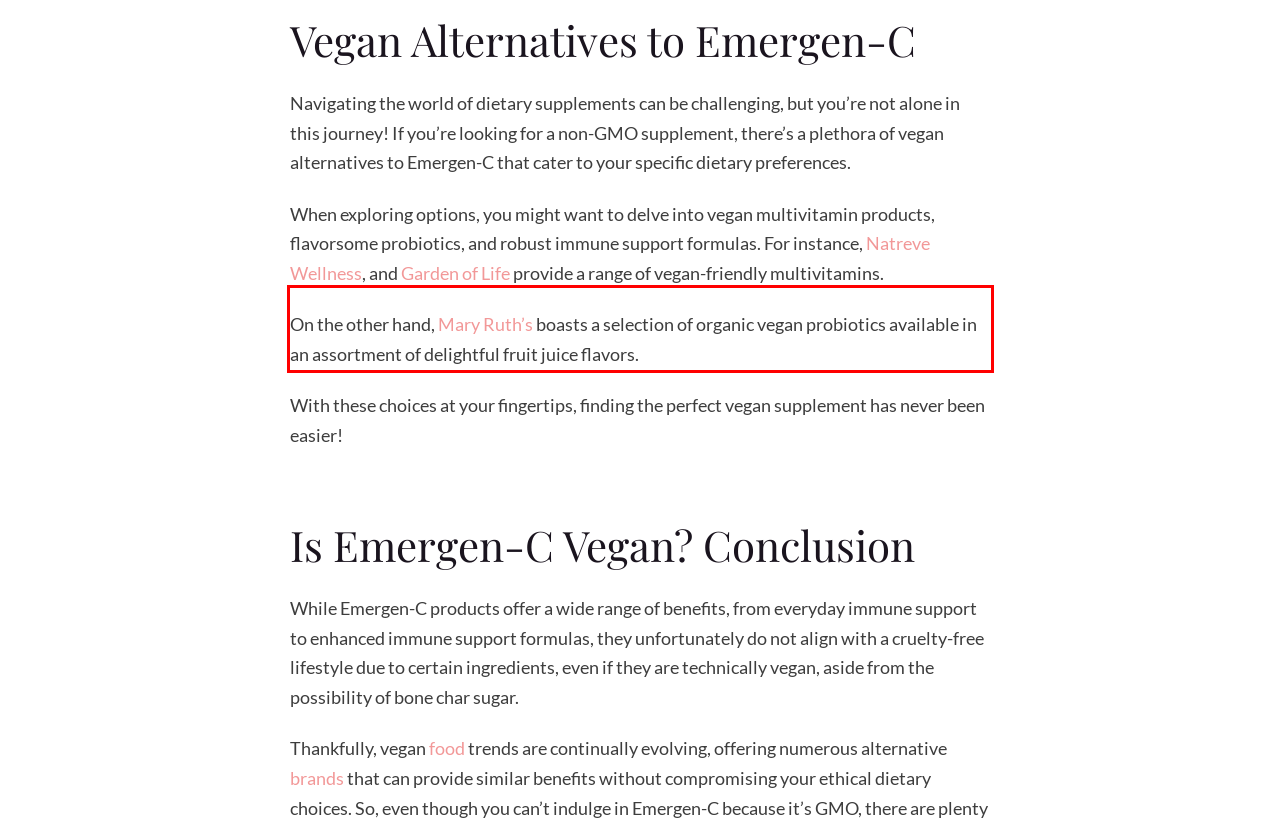You are provided with a screenshot of a webpage featuring a red rectangle bounding box. Extract the text content within this red bounding box using OCR.

On the other hand, Mary Ruth’s boasts a selection of organic vegan probiotics available in an assortment of delightful fruit juice flavors.